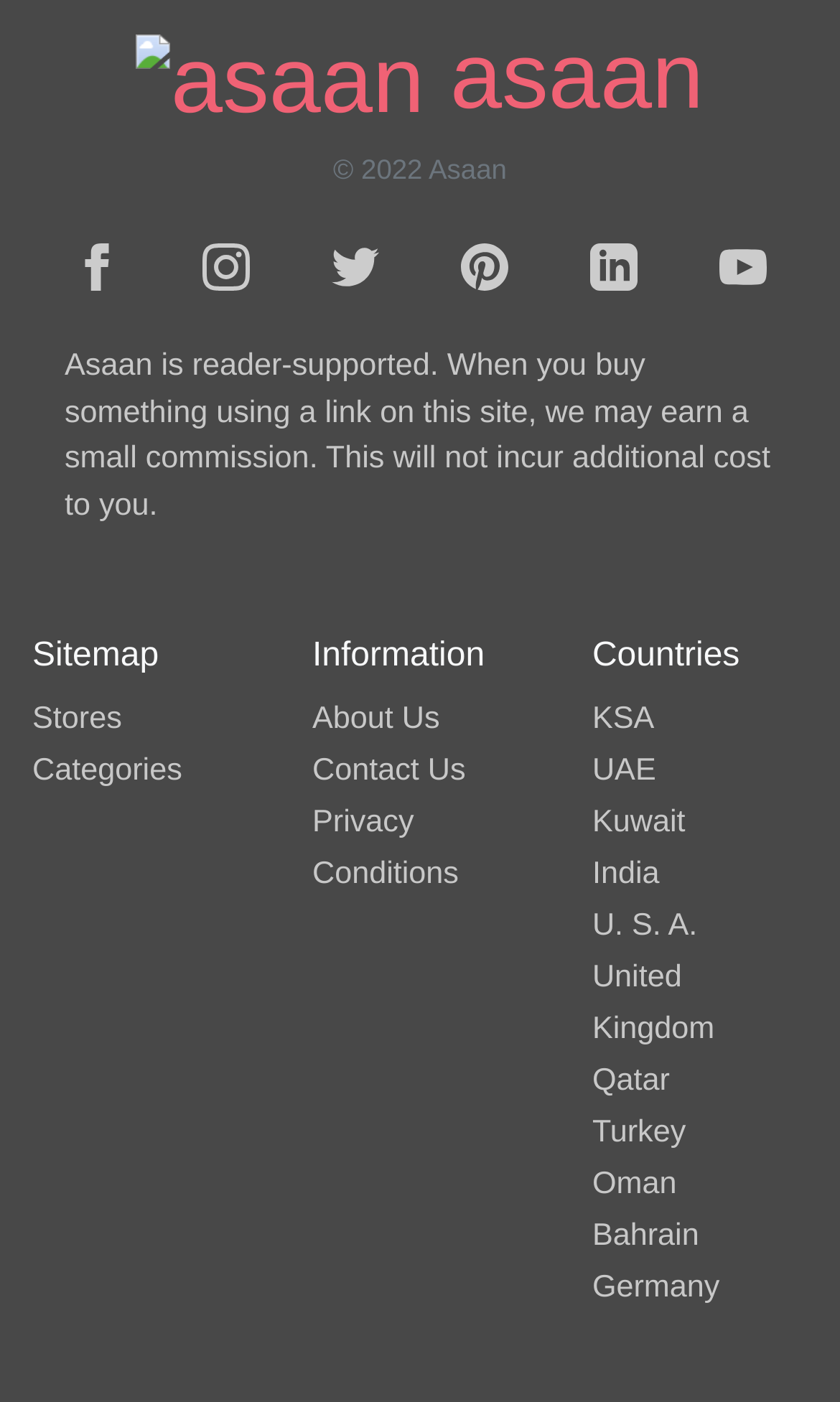Use a single word or phrase to answer this question: 
What is the purpose of this website?

Reader-supported shopping